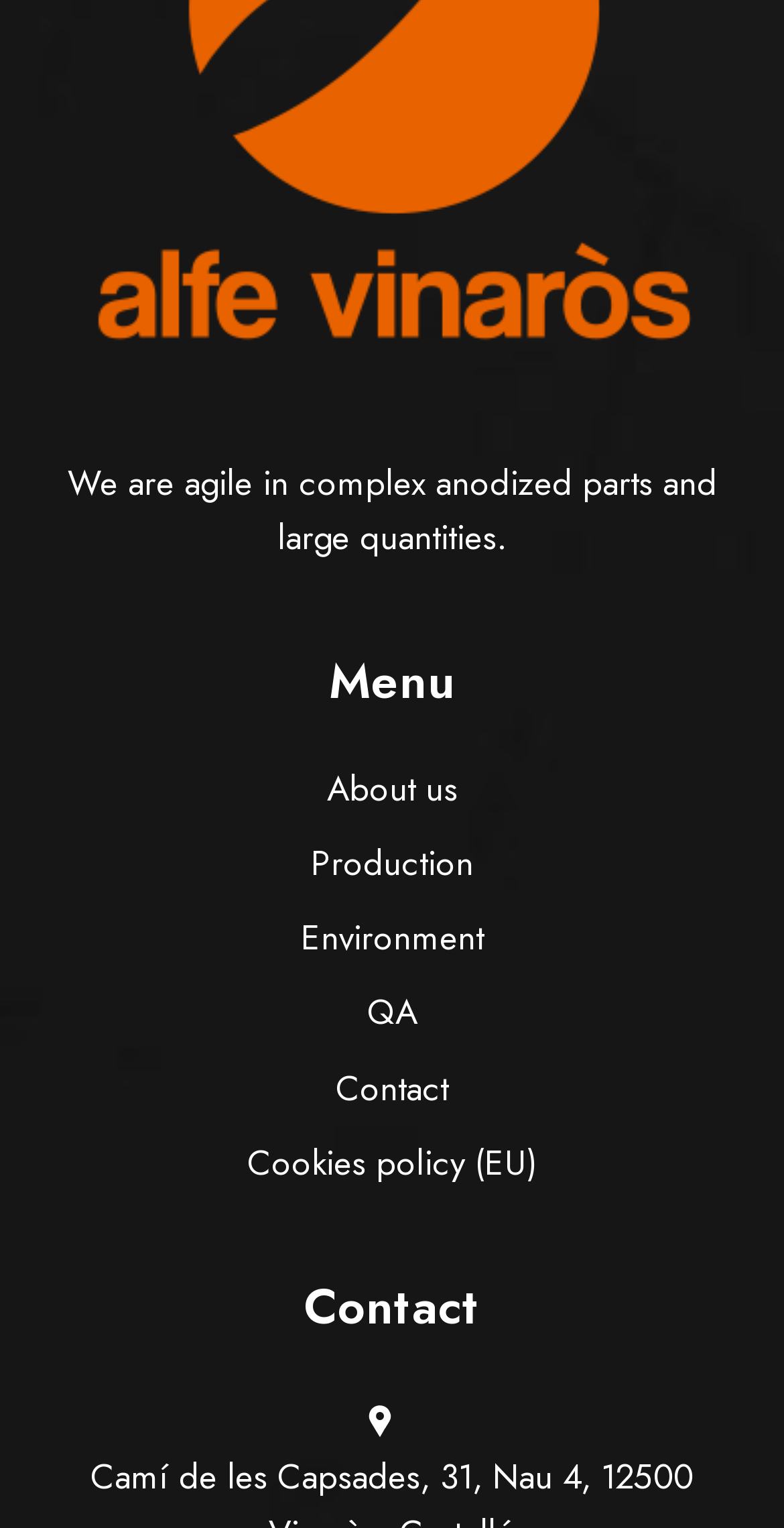What is the last menu item?
Analyze the image and provide a thorough answer to the question.

By examining the link elements in the menu, the last item is 'Cookies policy (EU)' located at [0.315, 0.745, 0.685, 0.776].